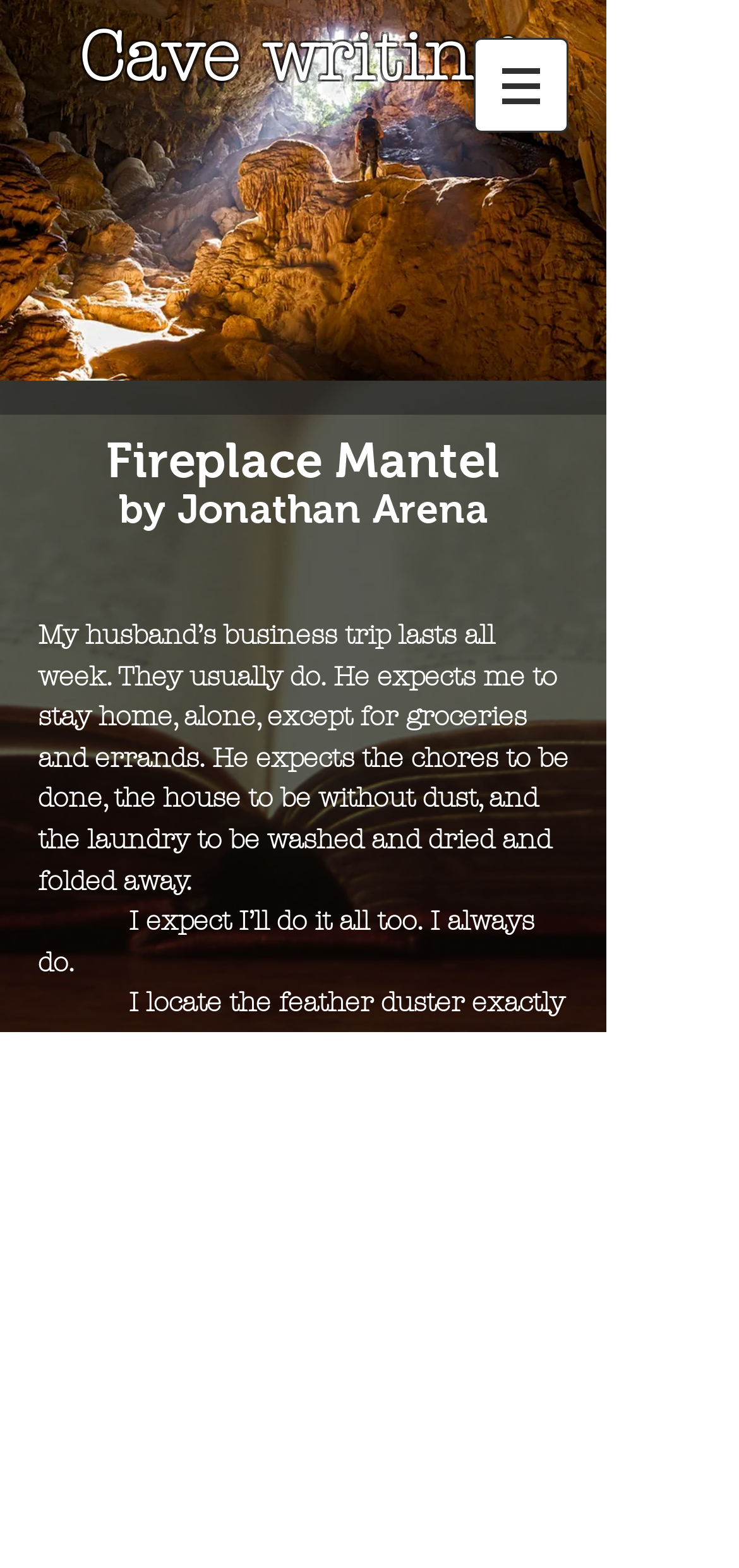What is the narrator using to dust?
Use the screenshot to answer the question with a single word or phrase.

Feather duster